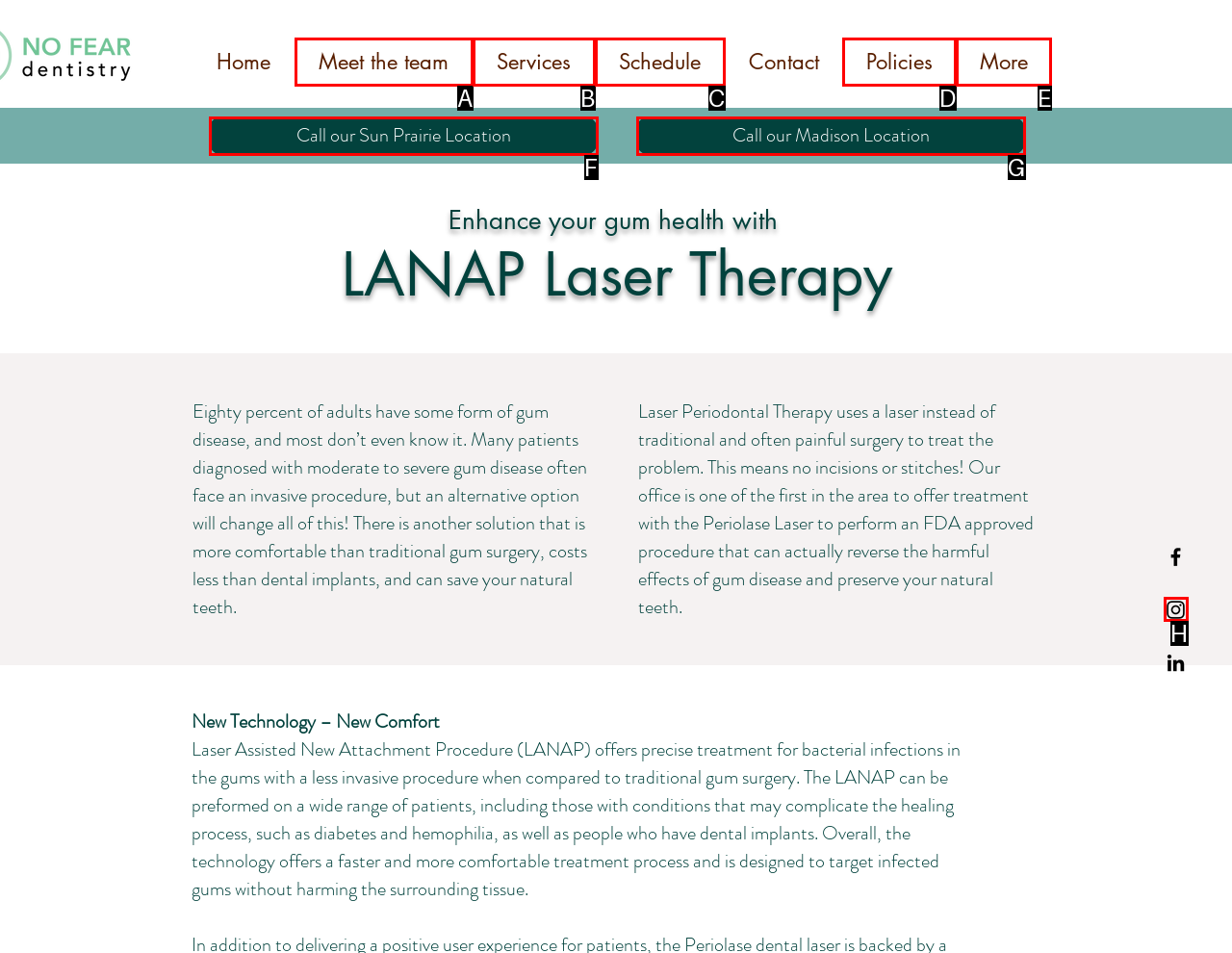Match the description: aria-label="Black Instagram Icon" to the appropriate HTML element. Respond with the letter of your selected option.

H